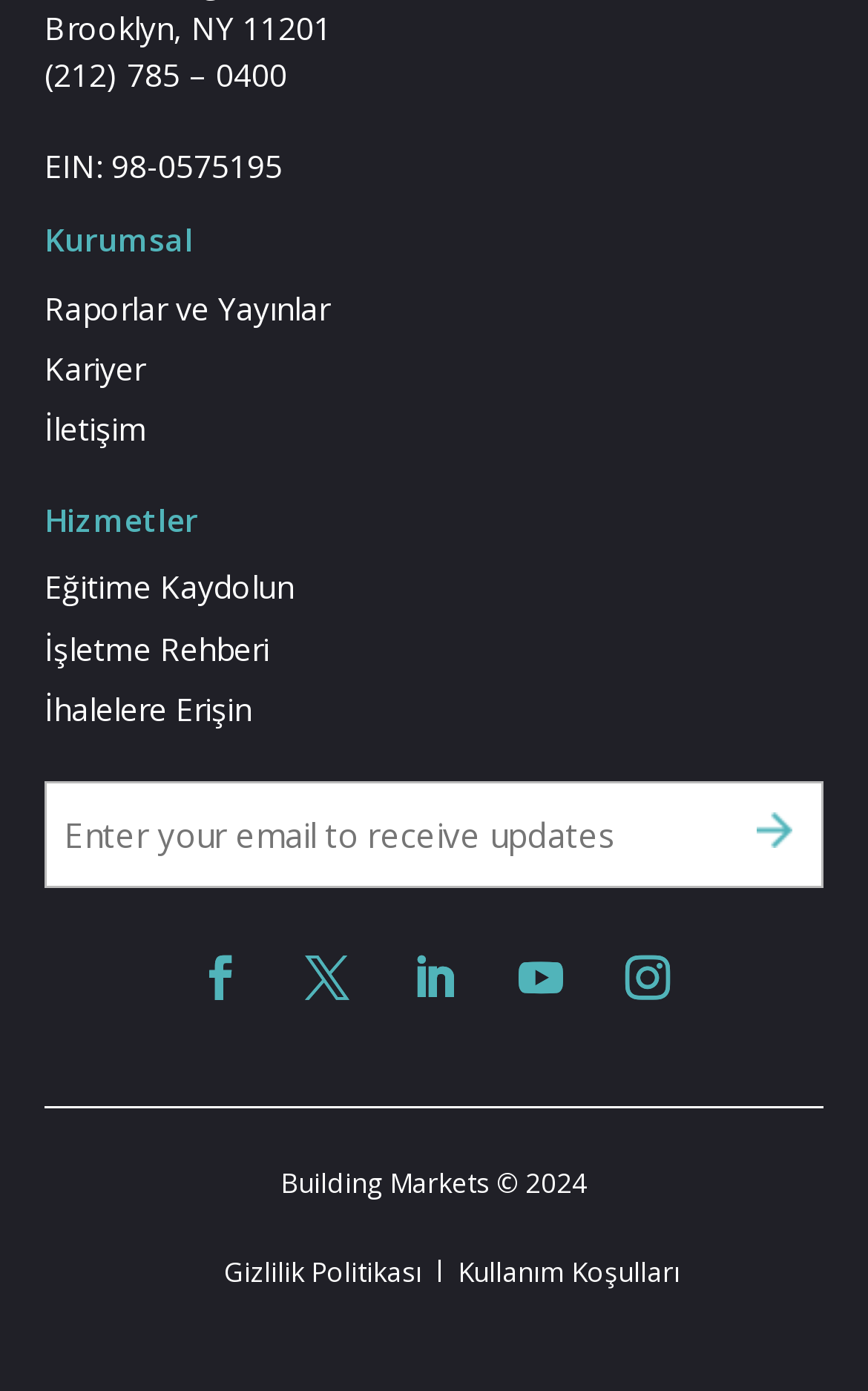Please identify the bounding box coordinates for the region that you need to click to follow this instruction: "Contact us".

None